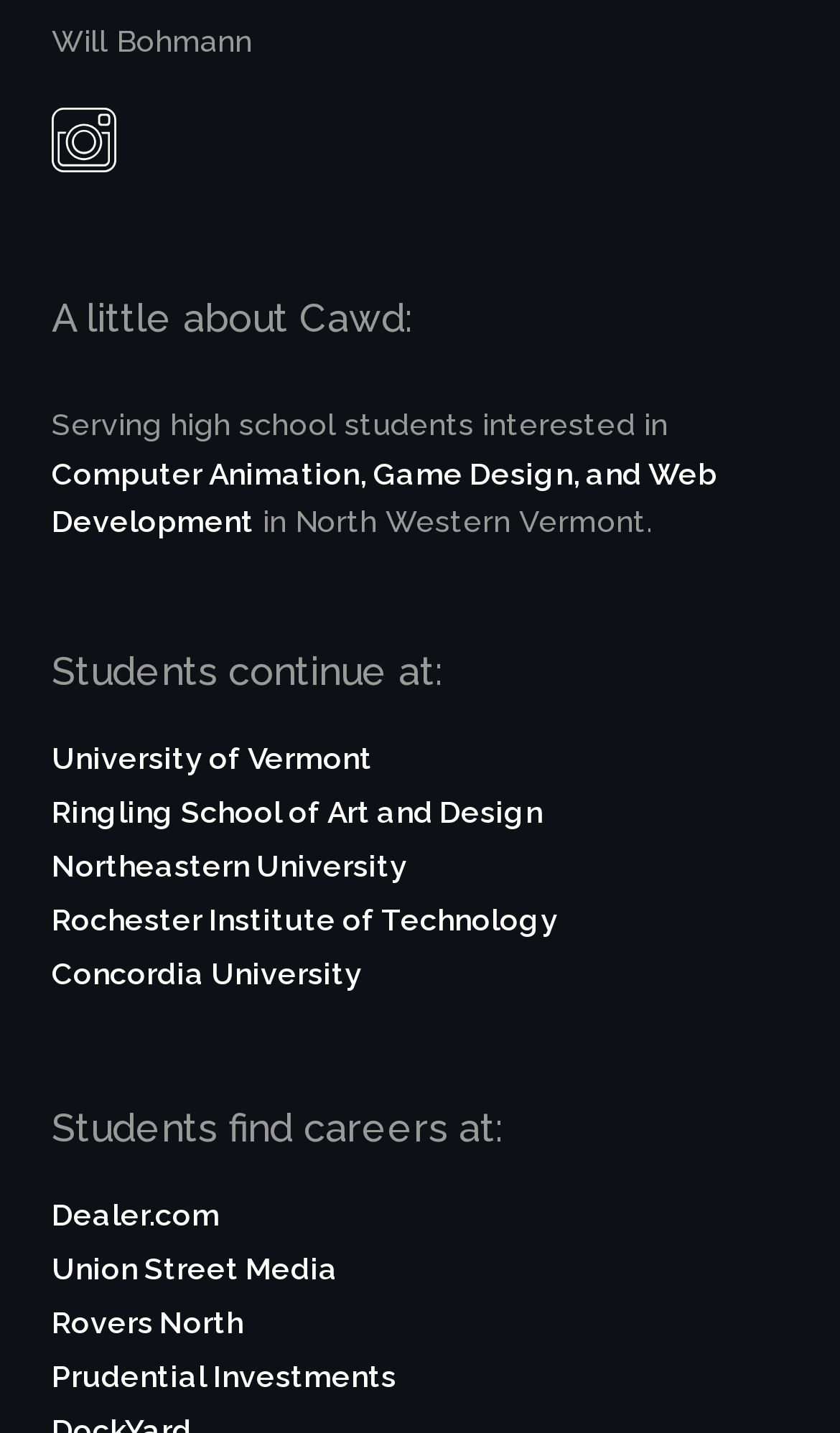Using the given element description, provide the bounding box coordinates (top-left x, top-left y, bottom-right x, bottom-right y) for the corresponding UI element in the screenshot: University of Vermont

[0.062, 0.51, 0.938, 0.548]